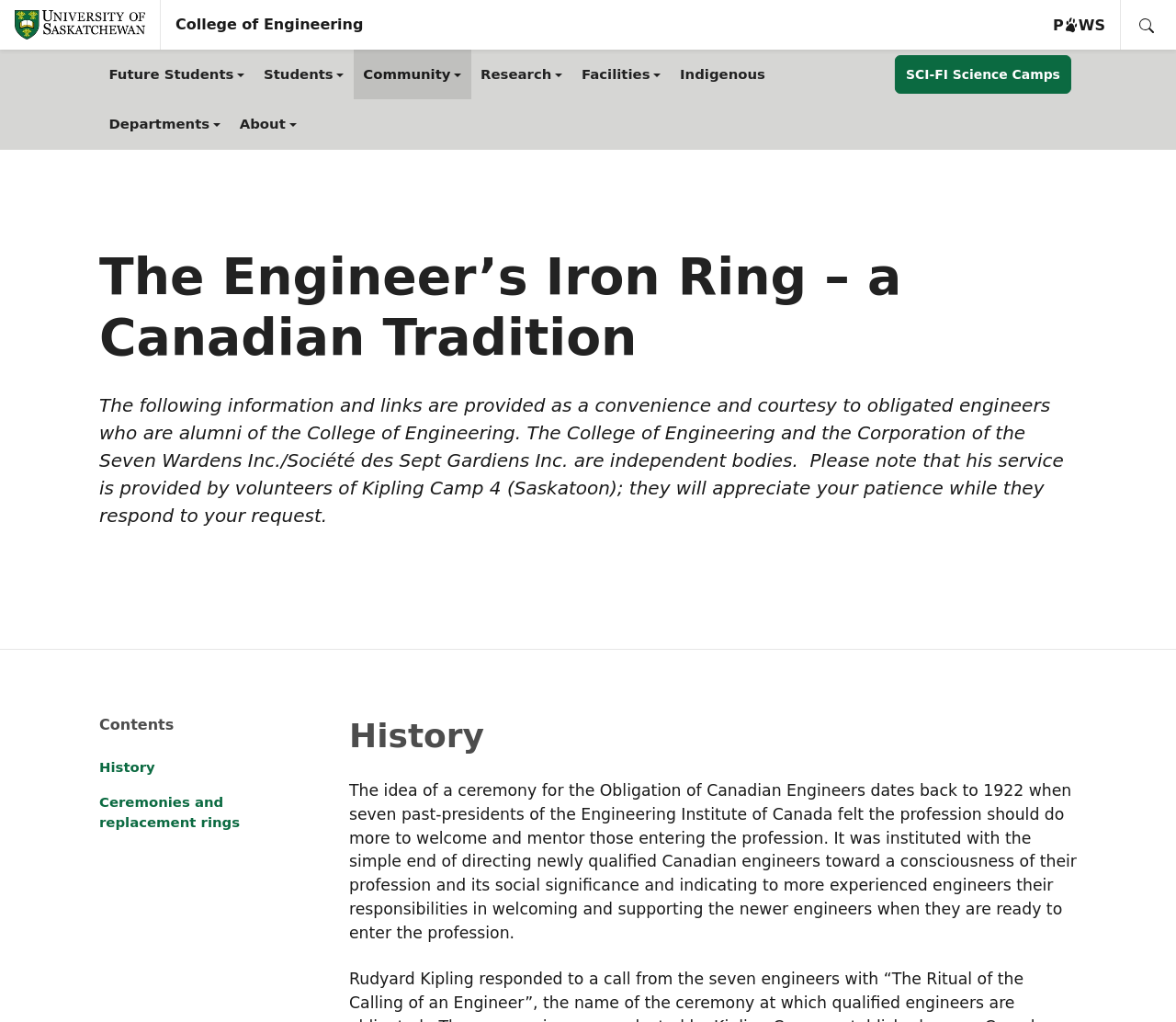What is the name of the camp that provides the service?
Please provide a detailed and thorough answer to the question.

I found the answer by reading the text above the 'Contents' heading, which mentions that the service is provided by volunteers of Kipling Camp 4 (Saskatoon).